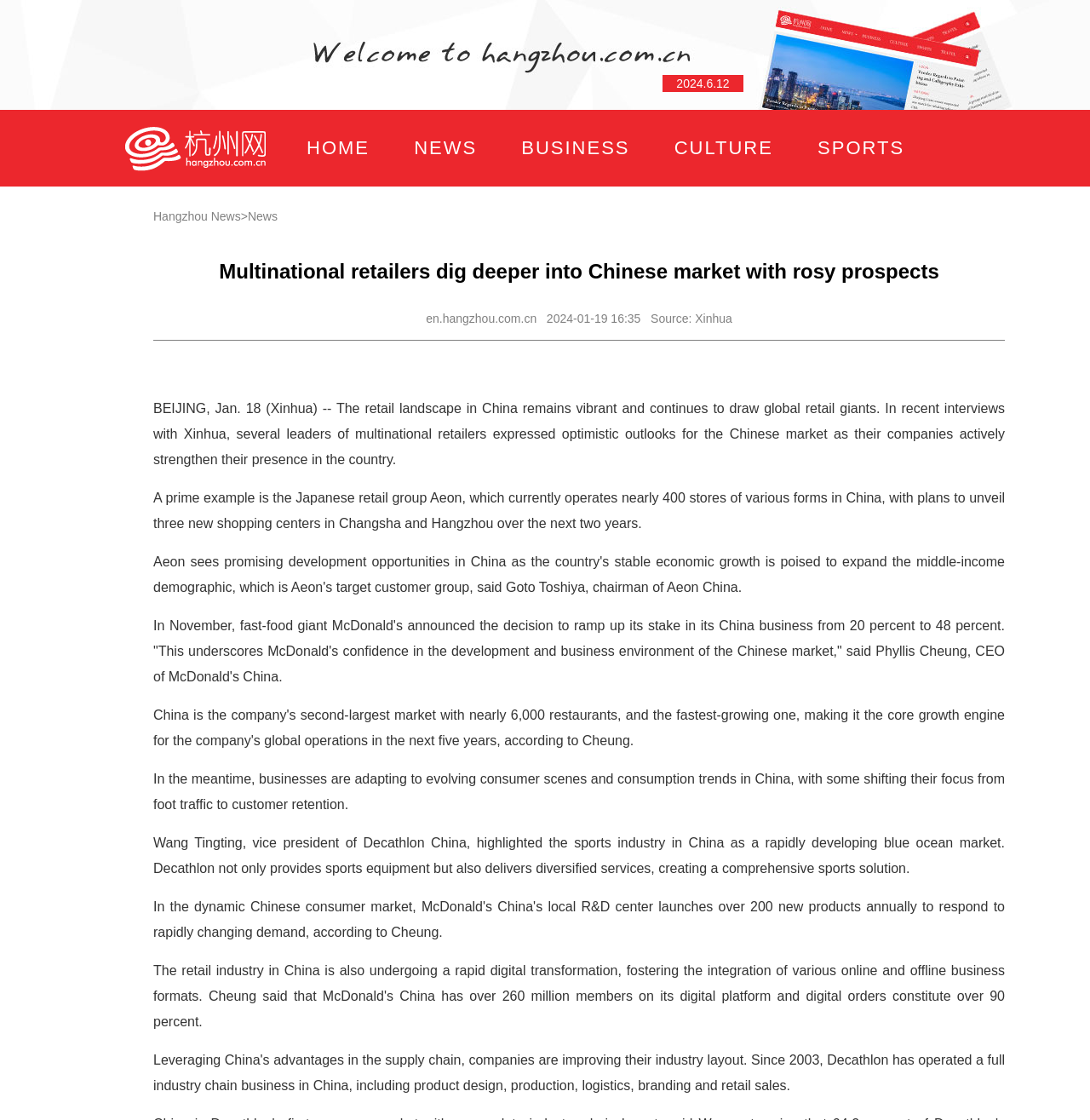What is the name of the news agency that sourced the article?
Could you answer the question in a detailed manner, providing as much information as possible?

I found the answer by reading the text 'Source: Xinhua' which is located at the top of the article, indicating the source of the news article.